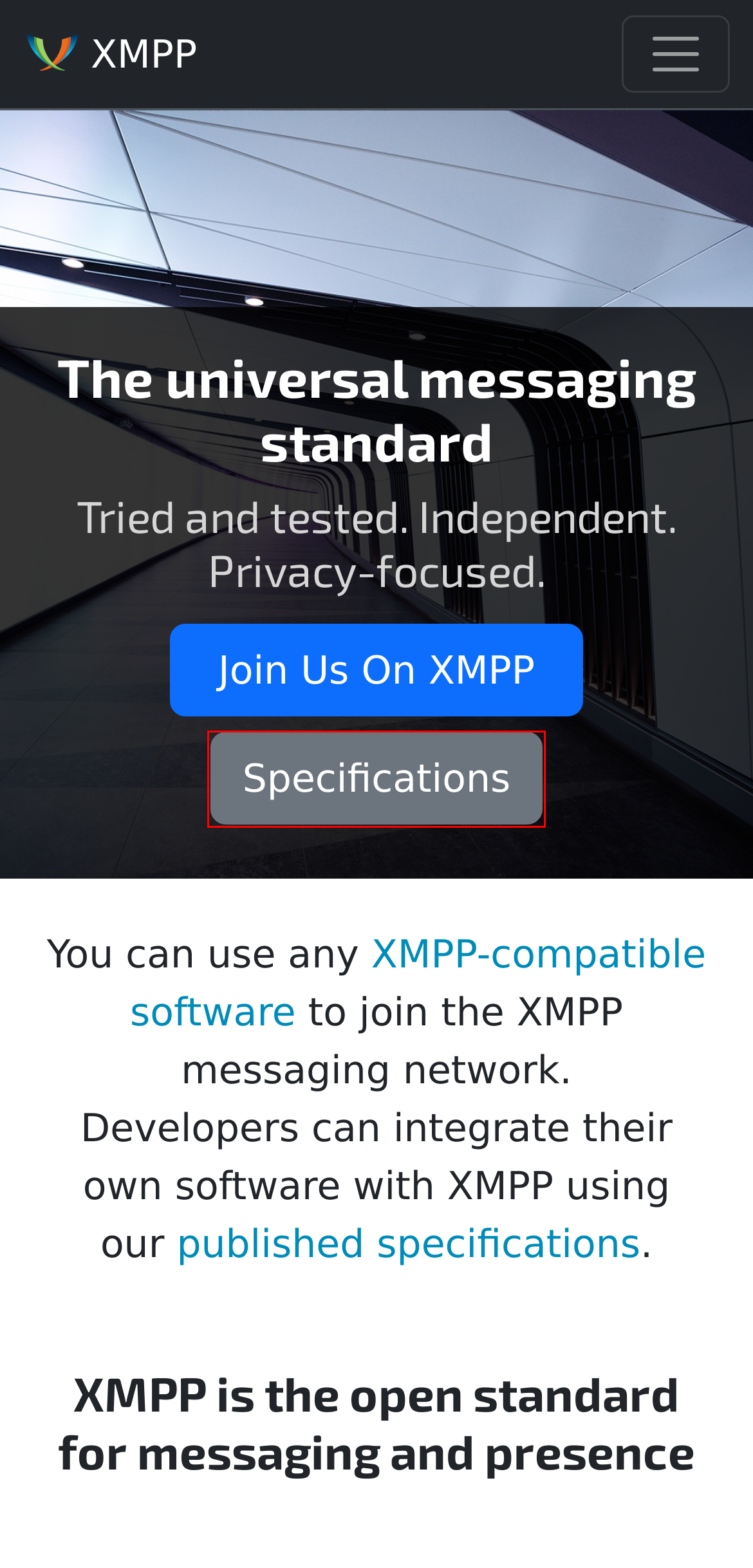You are given a screenshot depicting a webpage with a red bounding box around a UI element. Select the description that best corresponds to the new webpage after clicking the selected element. Here are the choices:
A. XMPP | Contact Information
B. XMPP | The XMPP Blog
C. XMPP | Uses
D. XMPP | Sponsorship
E. XMPP | Events
F. XMPP | Specifications
G. XMPP | Getting Started
H. XMPP | XMPP Software

F